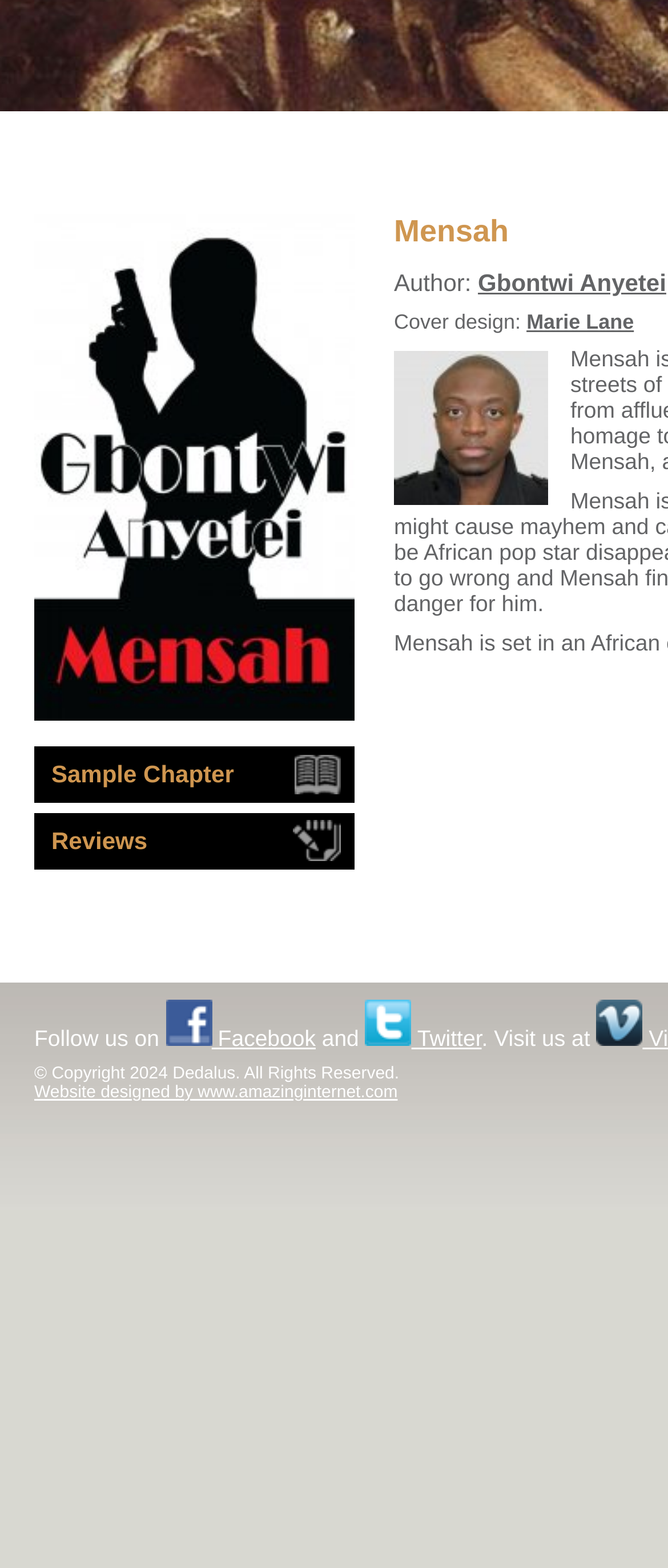Using the provided element description: "Website designed by www.amazinginternet.com", identify the bounding box coordinates. The coordinates should be four floats between 0 and 1 in the order [left, top, right, bottom].

[0.051, 0.691, 0.595, 0.703]